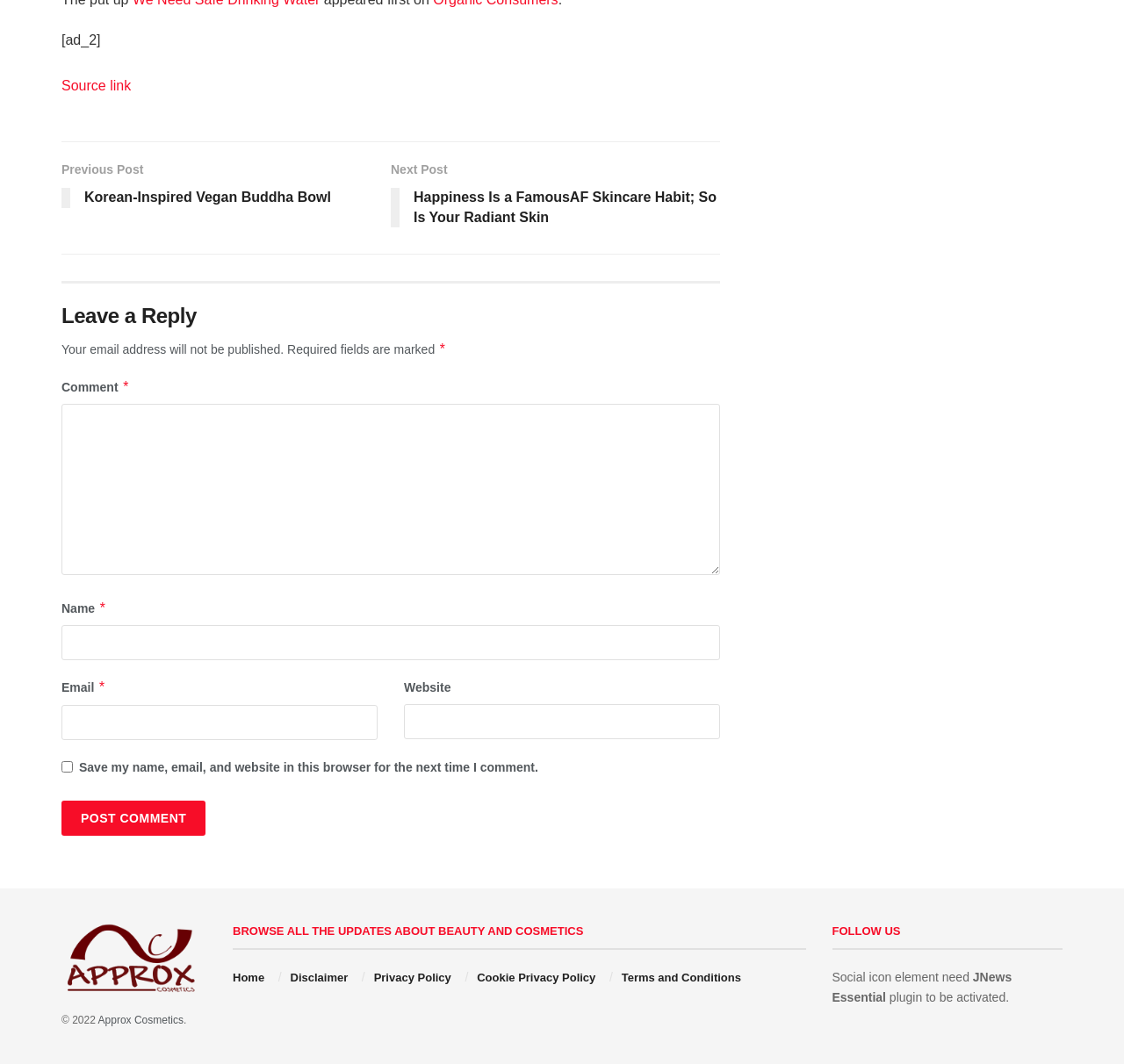Locate the bounding box coordinates of the item that should be clicked to fulfill the instruction: "Enter your name in the 'Name' field".

[0.055, 0.588, 0.641, 0.621]